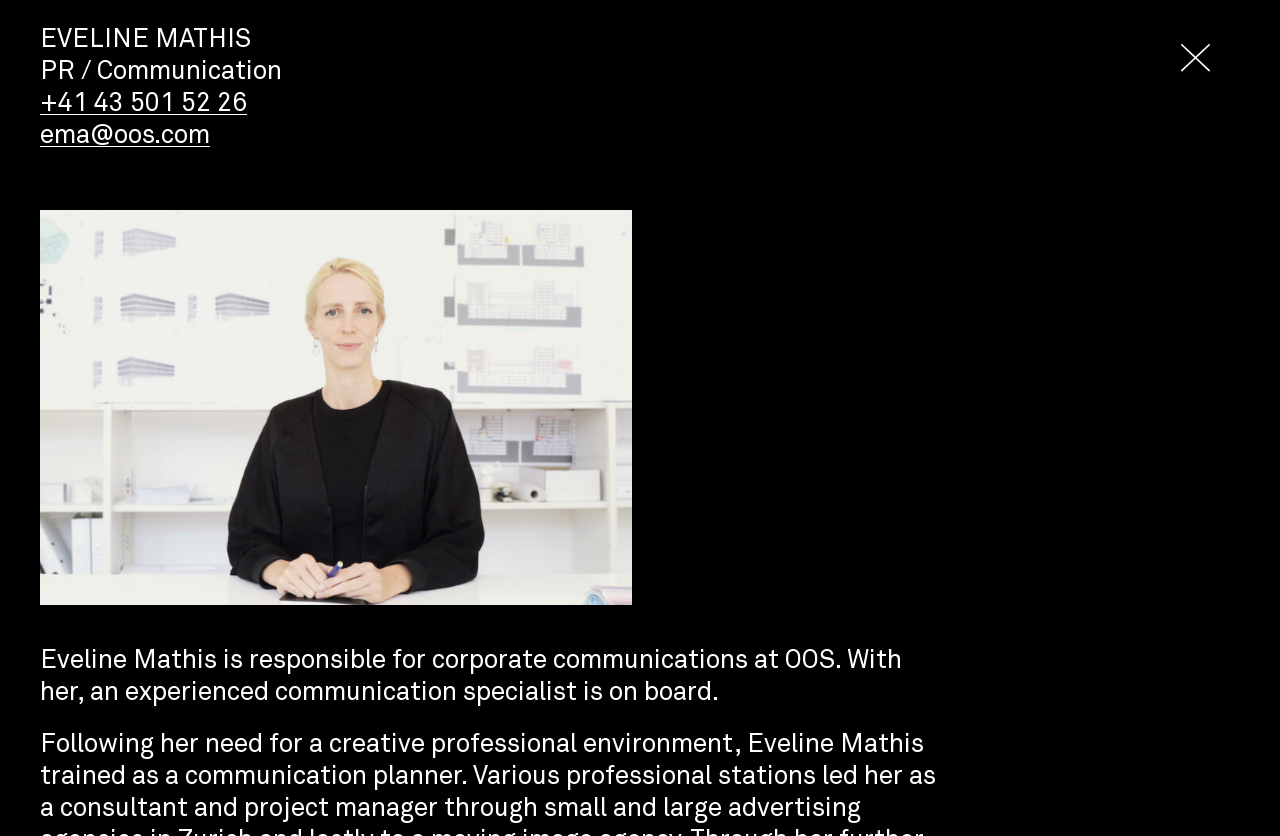What is Eveline Mathis responsible for?
Provide a detailed answer to the question, using the image to inform your response.

Based on the webpage, Eveline Mathis is responsible for corporate communications at OOS, as stated in the StaticText element with the text 'Eveline Mathis is responsible for corporate communications at OOS. With her, an experienced communication specialist is on board.'